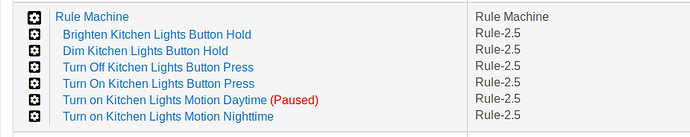Provide a one-word or short-phrase answer to the question:
What is the function of 'Turn Off Kitchen Lights Button Press' rule?

Turn off lights